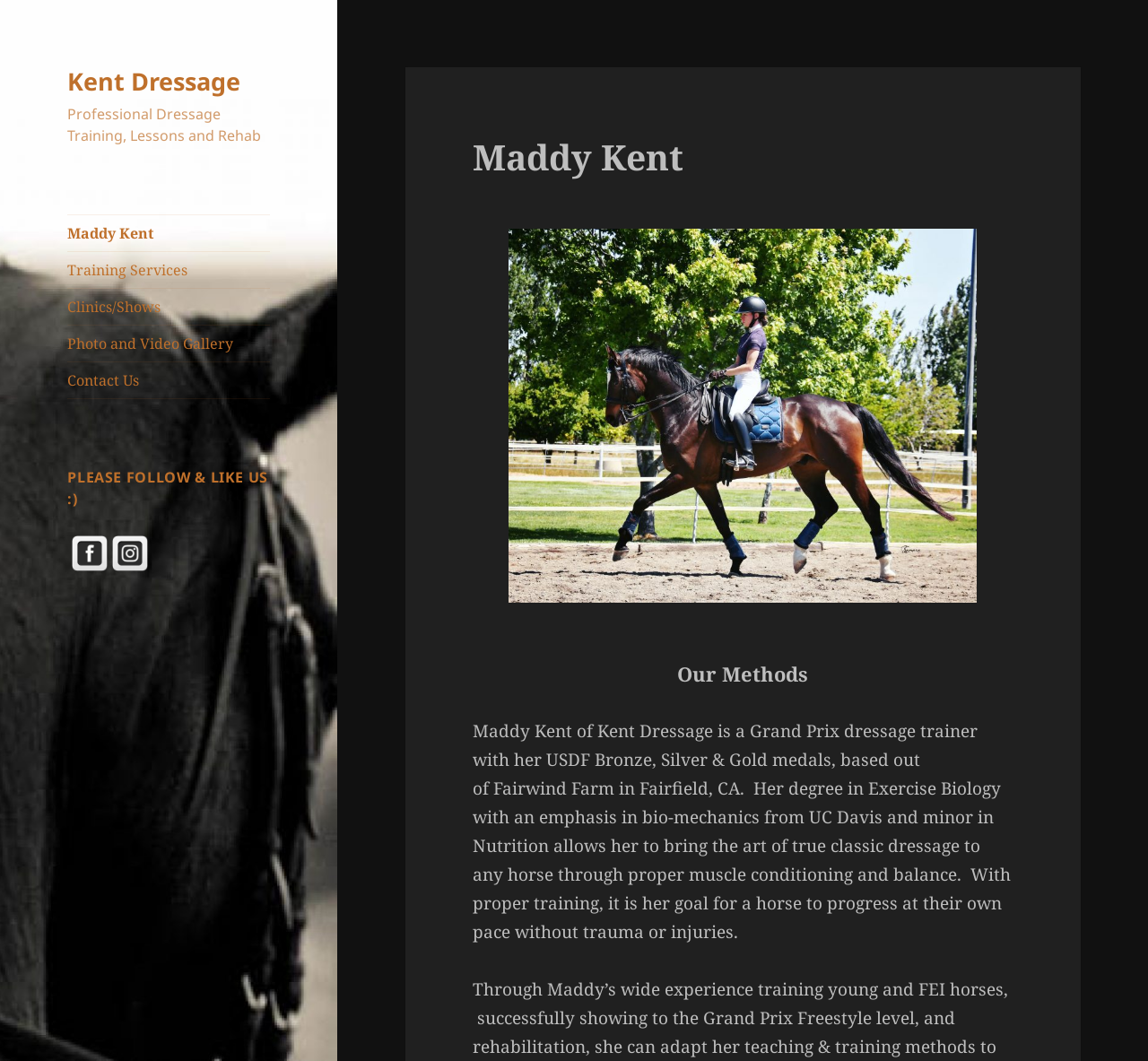Please predict the bounding box coordinates of the element's region where a click is necessary to complete the following instruction: "follow on Facebook". The coordinates should be represented by four float numbers between 0 and 1, i.e., [left, top, right, bottom].

[0.063, 0.505, 0.094, 0.538]